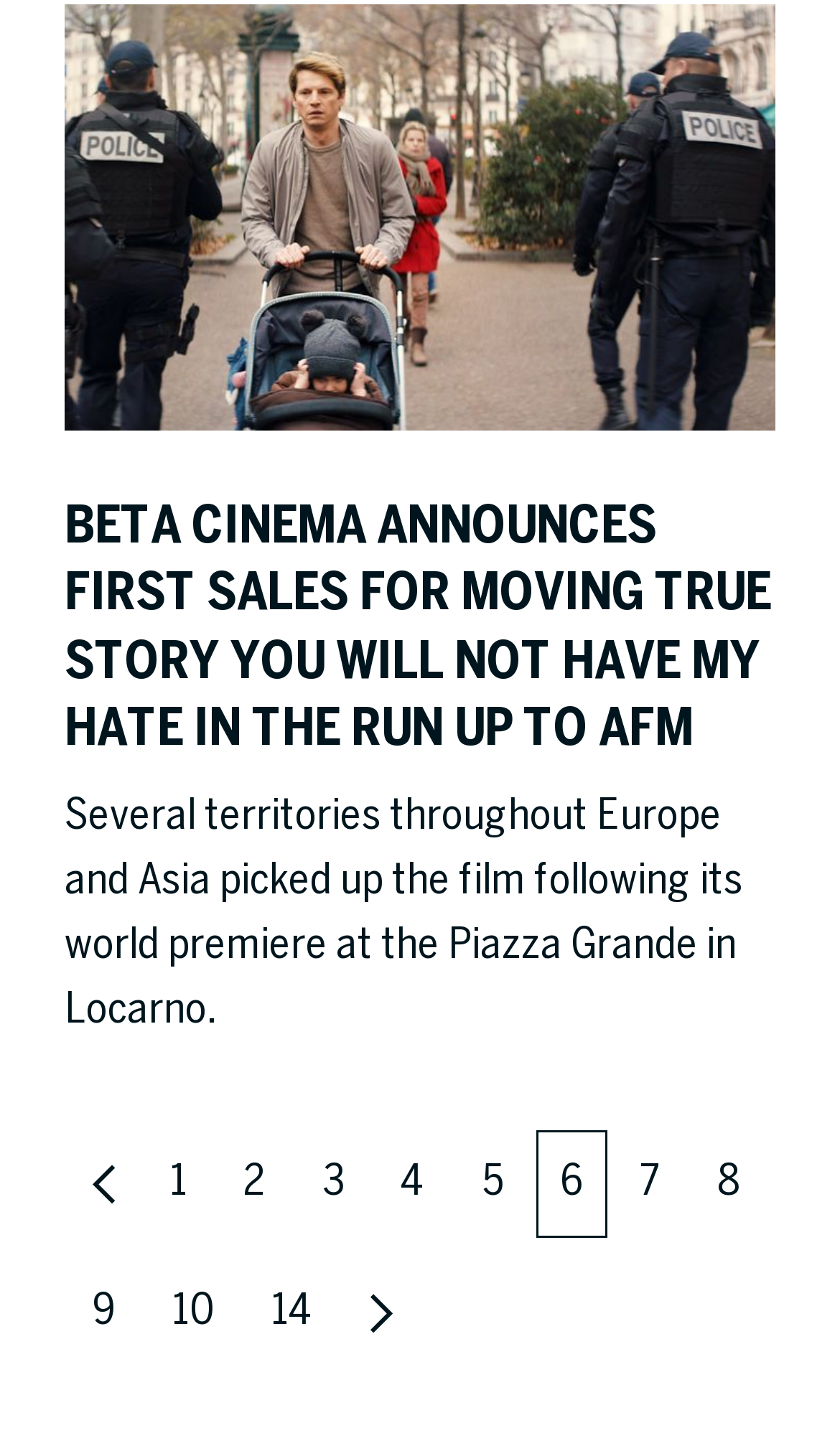Give a concise answer using one word or a phrase to the following question:
How many links are there on the webpage?

18